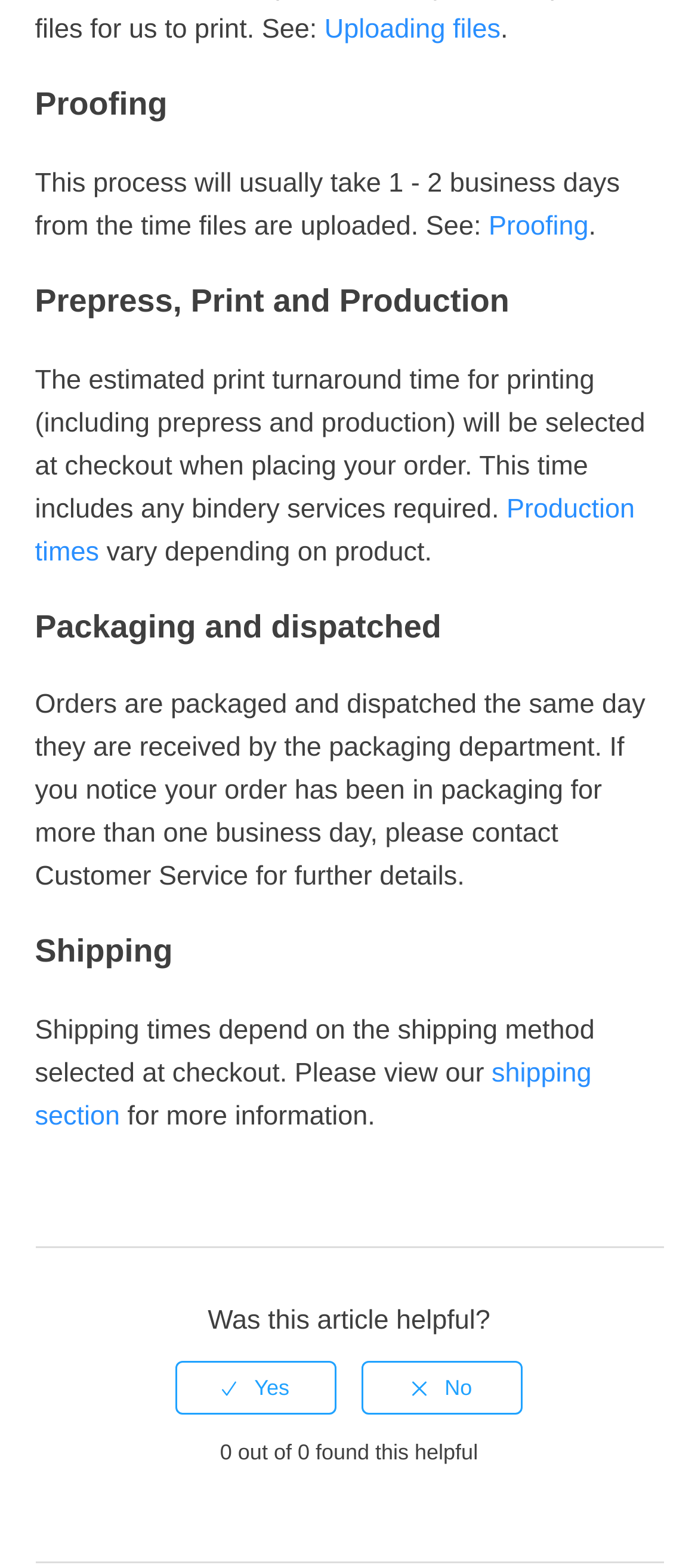What happens to orders in the packaging department?
Answer the question with a single word or phrase derived from the image.

Dispatched same day